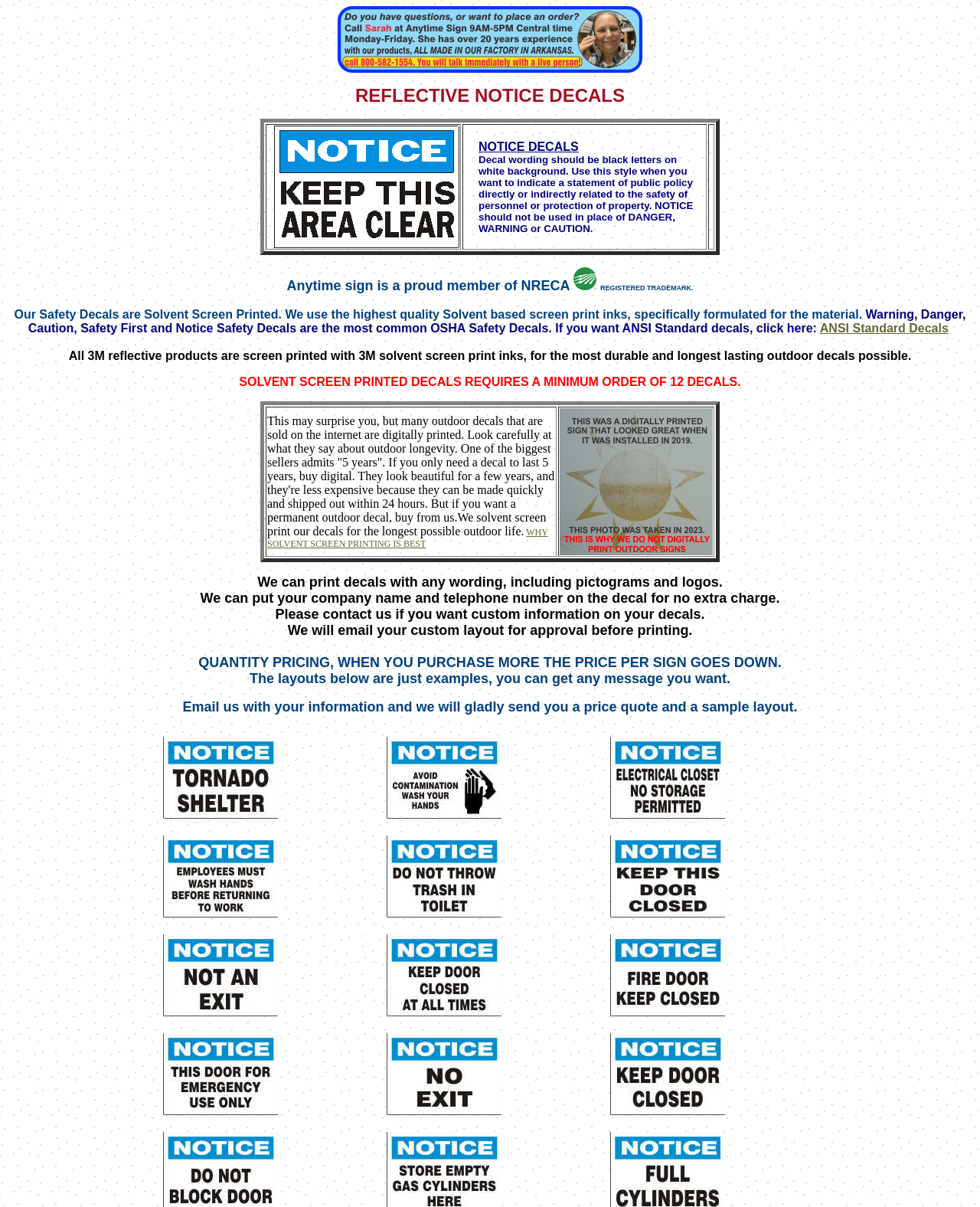Craft a detailed narrative of the webpage's structure and content.

This webpage is about purchasing reflective notice decals, specifically highlighting the quality and durability of the products. At the top, there is a prominent header "REFLECTIVE NOTICE DECALS" followed by a table containing an image of a notice sign and a description of the decal wording style.

Below the header, there are several paragraphs of text describing the benefits of using solvent screen printing for outdoor decals, including their durability and longevity. There is also a mention of the company's membership in NRECA and a registered trademark symbol.

The webpage then showcases various examples of notice decals, including images of different signs with varying messages, such as "NOTICE TORNADO SHELTER", "NOTICE AVOID CONTAMINATION WASH YOUR HANDS", and "NOTICE ELECTRICAL CLOSET NO STORAGE PERMITTED". These images are arranged in a grid layout, with three columns and four rows.

Throughout the webpage, there are also several calls to action, encouraging customers to contact the company for custom layouts, pricing quotes, and sample layouts. Additionally, there is a mention of quantity pricing, where the price per sign decreases when purchasing more decals.

Overall, the webpage is focused on promoting the quality and customization options of the reflective notice decals, with an emphasis on their durability and suitability for outdoor use.